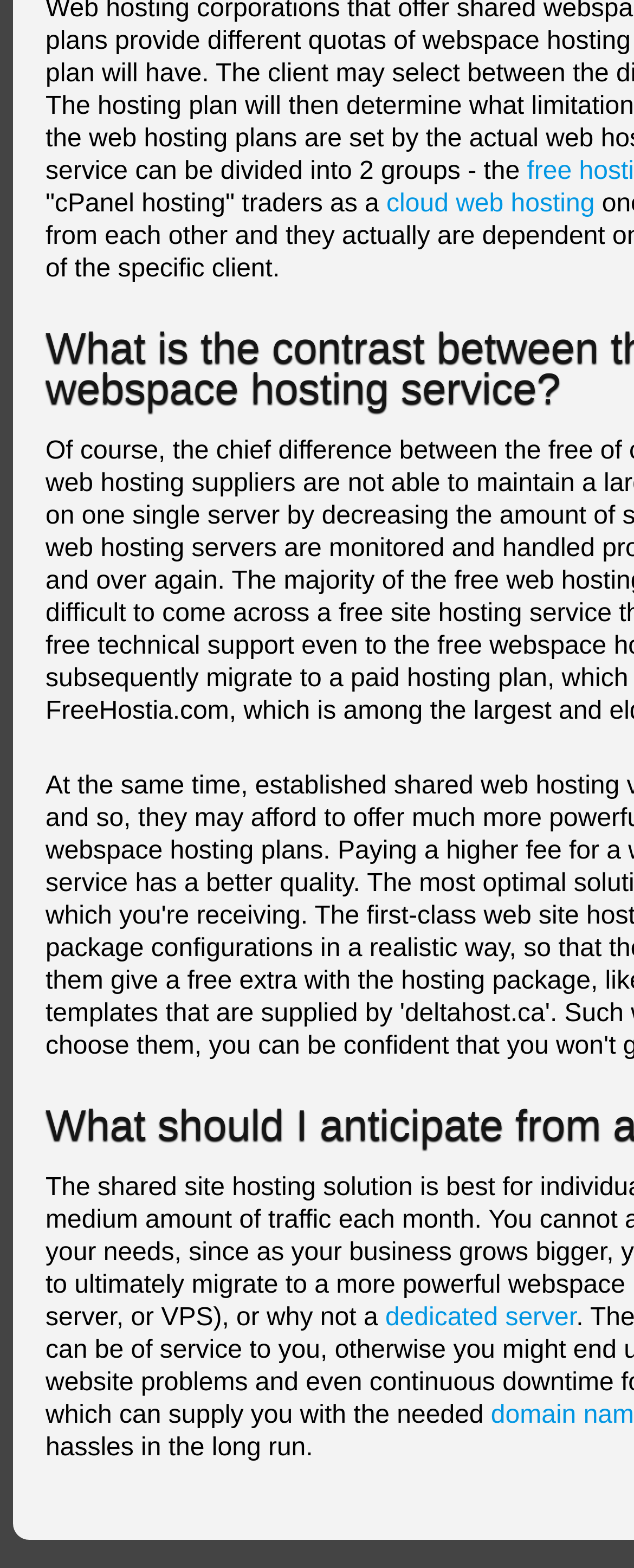Based on the provided description, "dedicated server", find the bounding box of the corresponding UI element in the screenshot.

[0.608, 0.832, 0.909, 0.849]